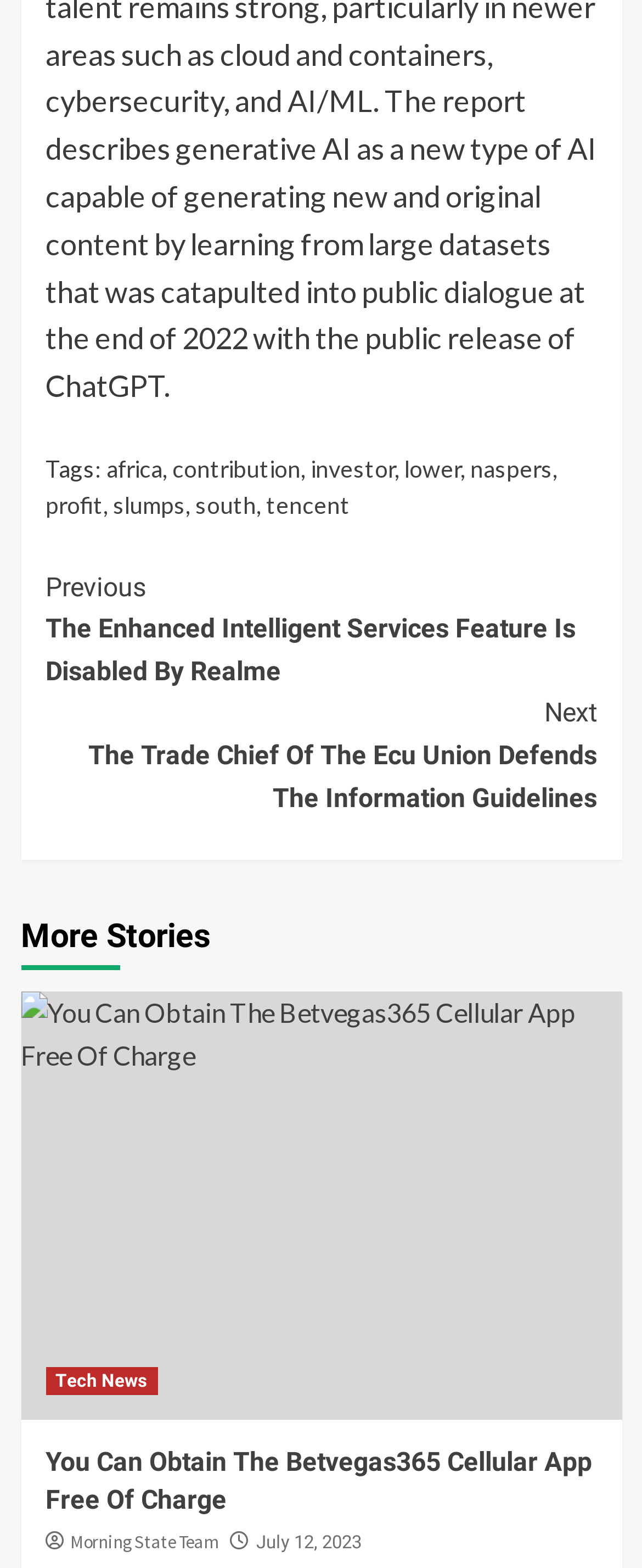Provide a one-word or short-phrase answer to the question:
What is the main topic of this webpage?

News